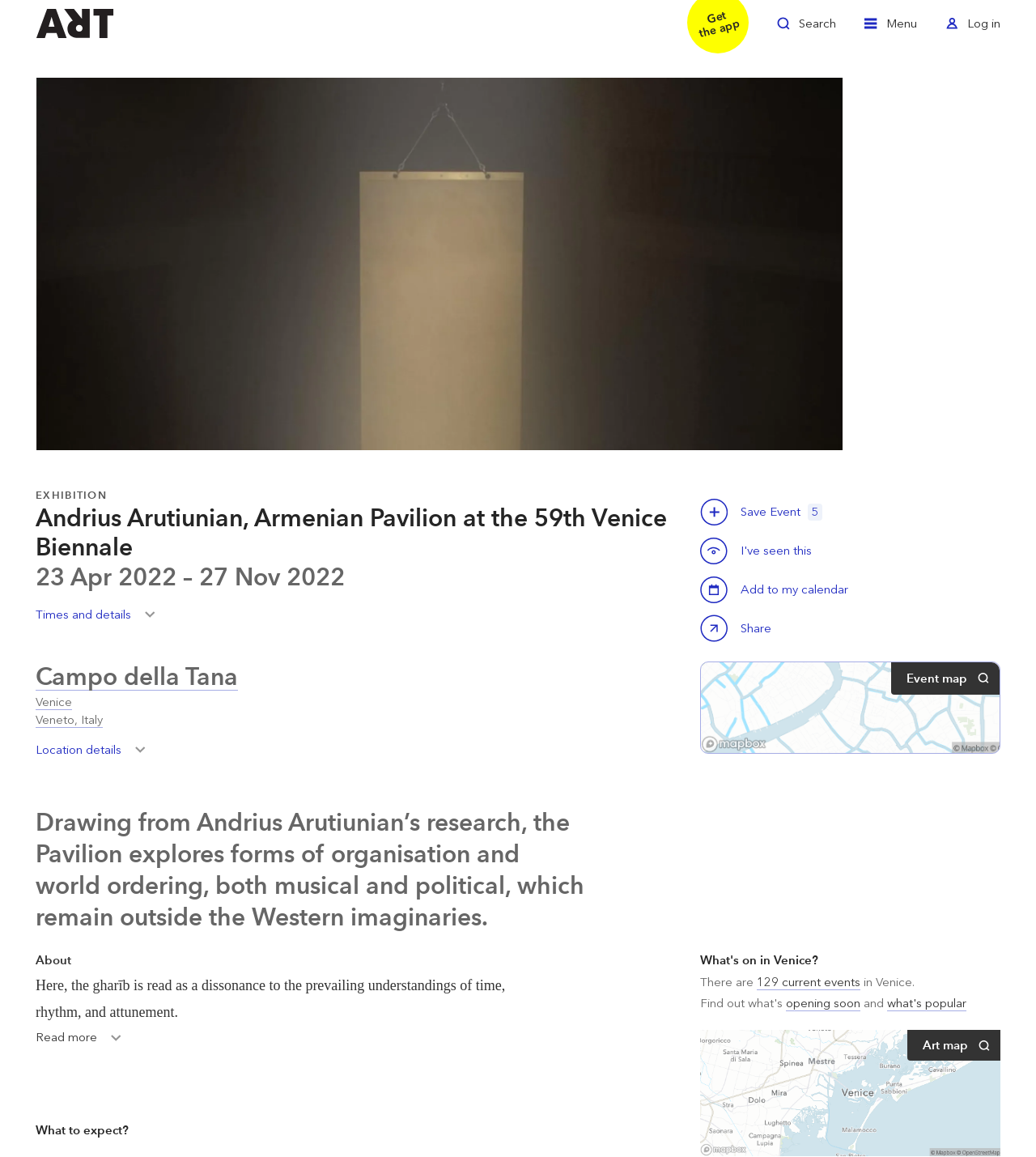Determine the bounding box coordinates for the area you should click to complete the following instruction: "Share Andrius Arutiunian, Armenian Pavilion at the 59th Venice Biennale".

[0.676, 0.531, 0.749, 0.558]